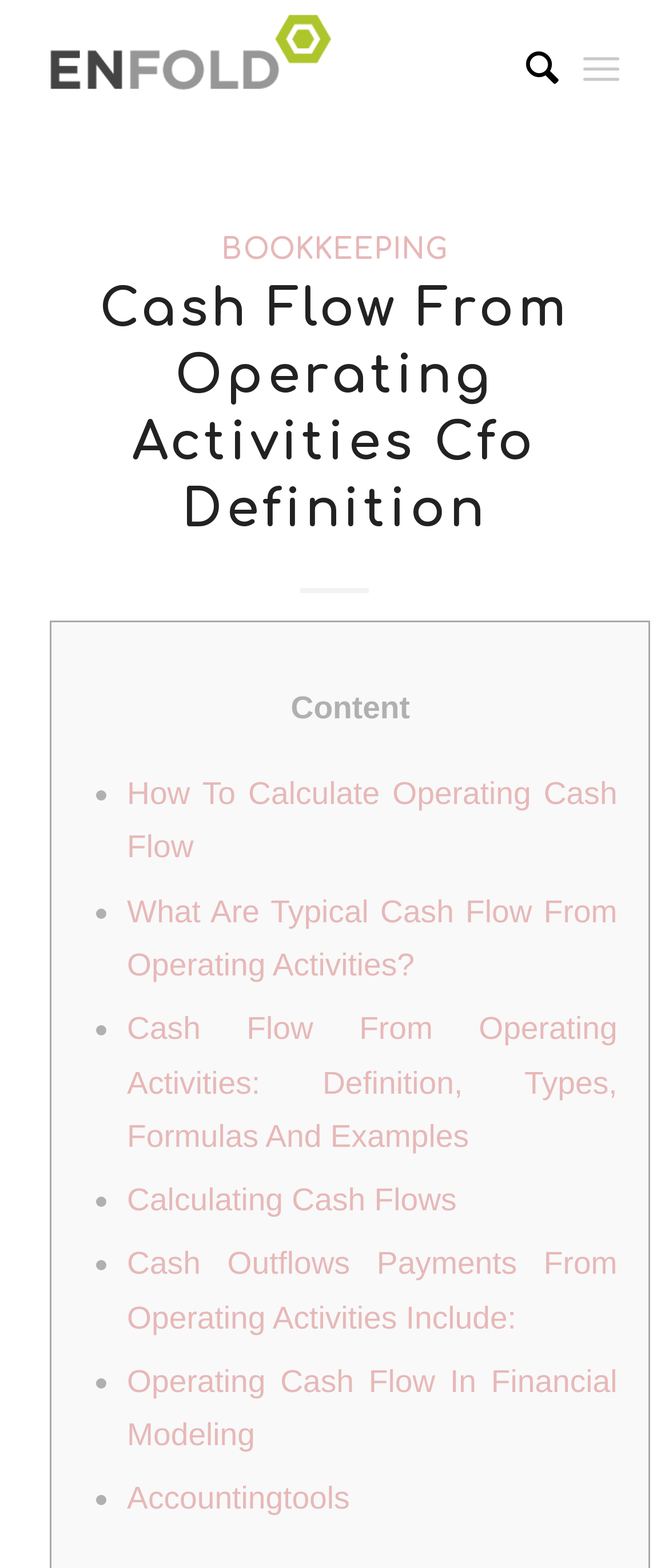How many headers are there in the webpage?
Refer to the image and answer the question using a single word or phrase.

1